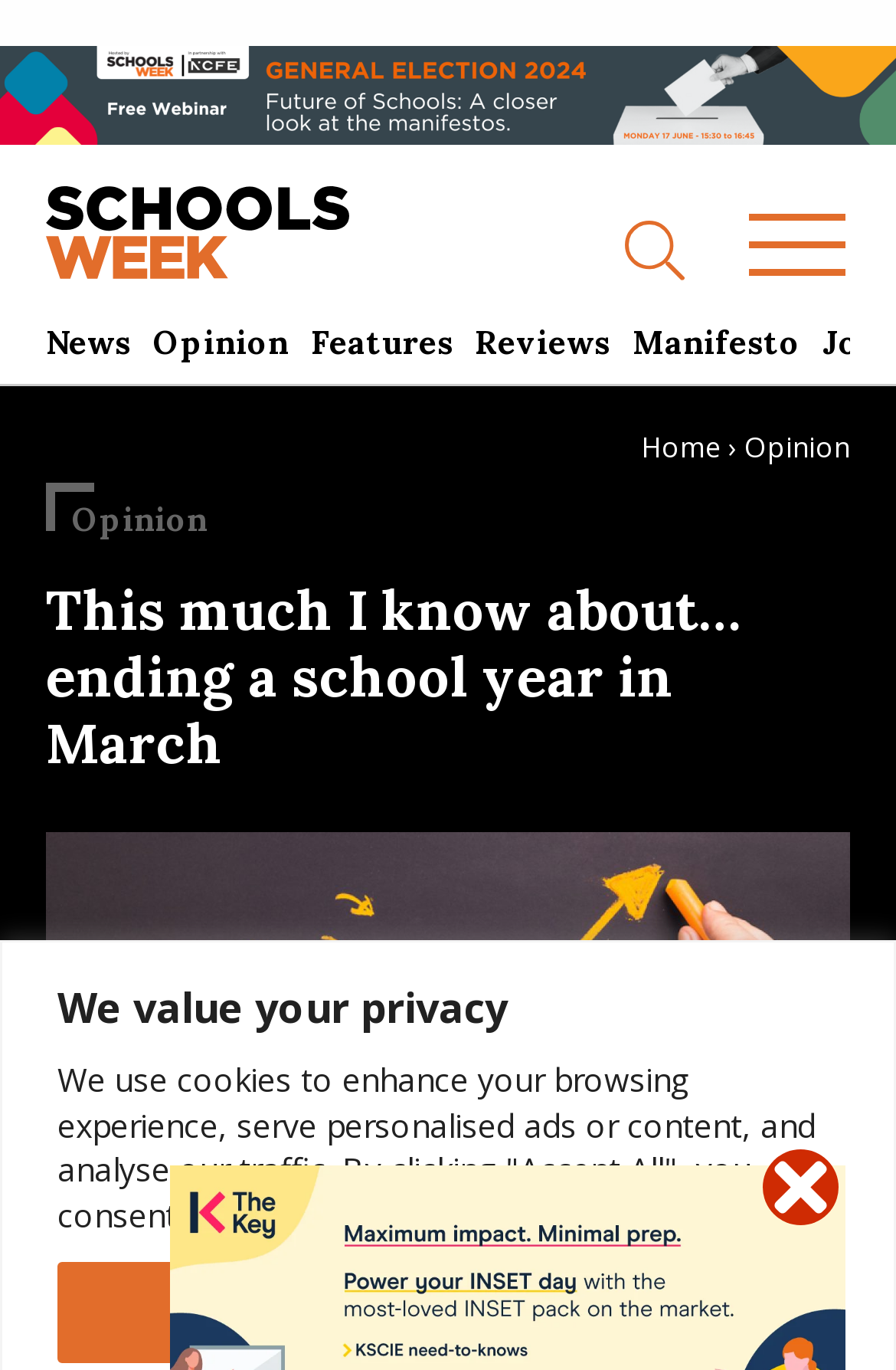Show me the bounding box coordinates of the clickable region to achieve the task as per the instruction: "go to home page".

[0.051, 0.136, 0.39, 0.204]